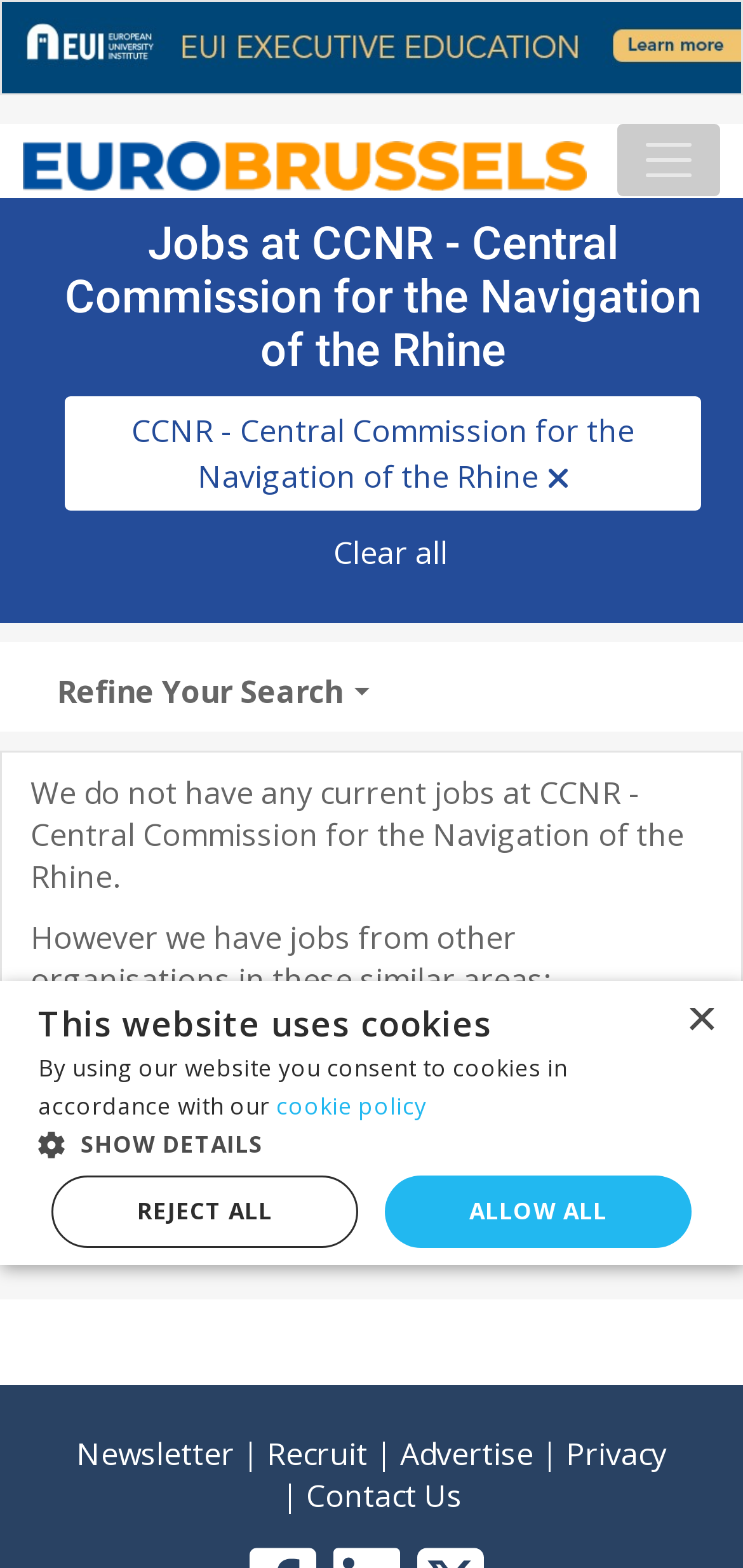Determine the bounding box coordinates of the element's region needed to click to follow the instruction: "View CCNR - Central Commission for the Navigation of the Rhine". Provide these coordinates as four float numbers between 0 and 1, formatted as [left, top, right, bottom].

[0.087, 0.253, 0.944, 0.325]